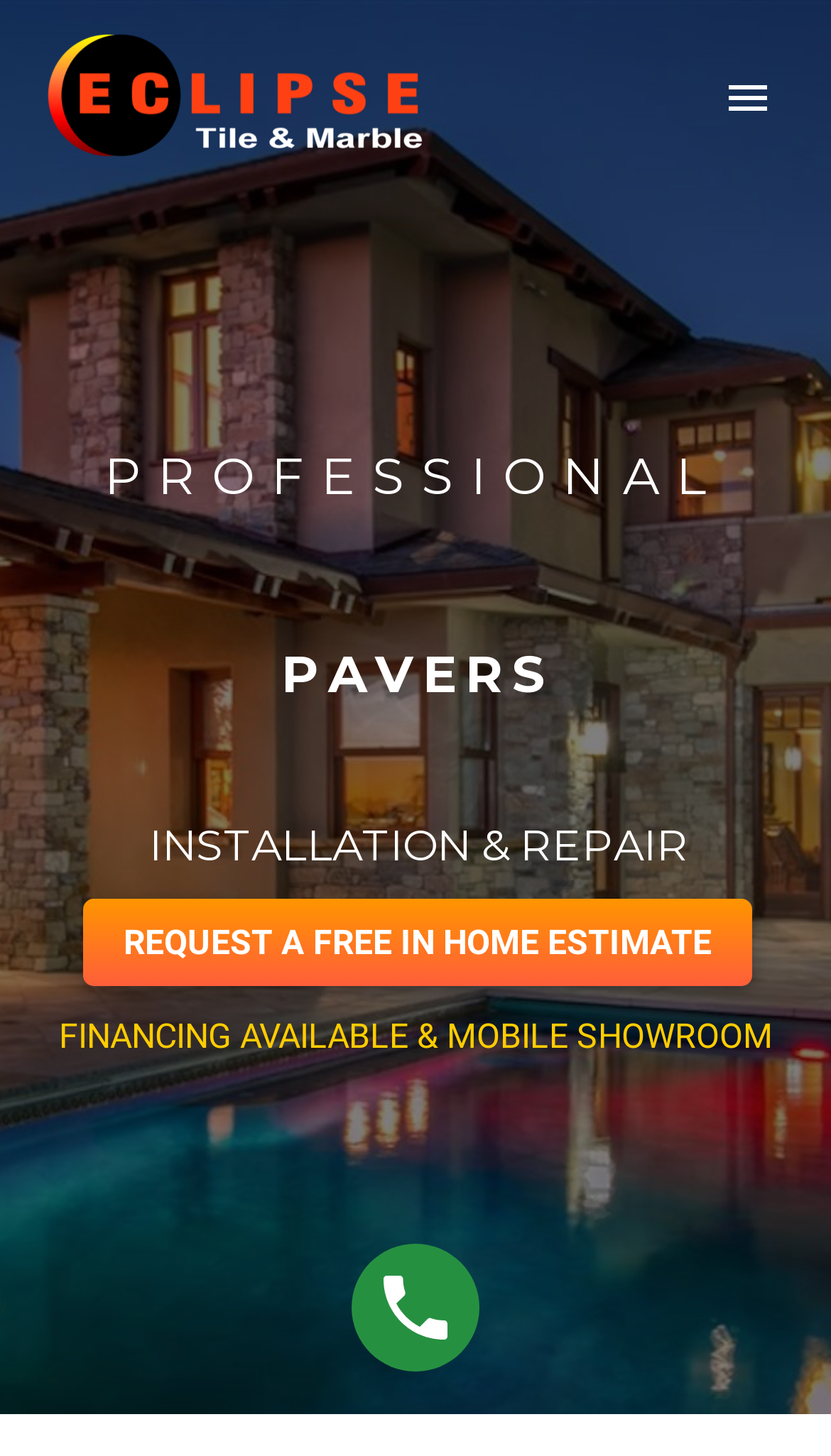Please provide the bounding box coordinates in the format (top-left x, top-left y, bottom-right x, bottom-right y). Remember, all values are floating point numbers between 0 and 1. What is the bounding box coordinate of the region described as: parent_node: Primary Menu

[0.423, 0.854, 0.577, 0.942]